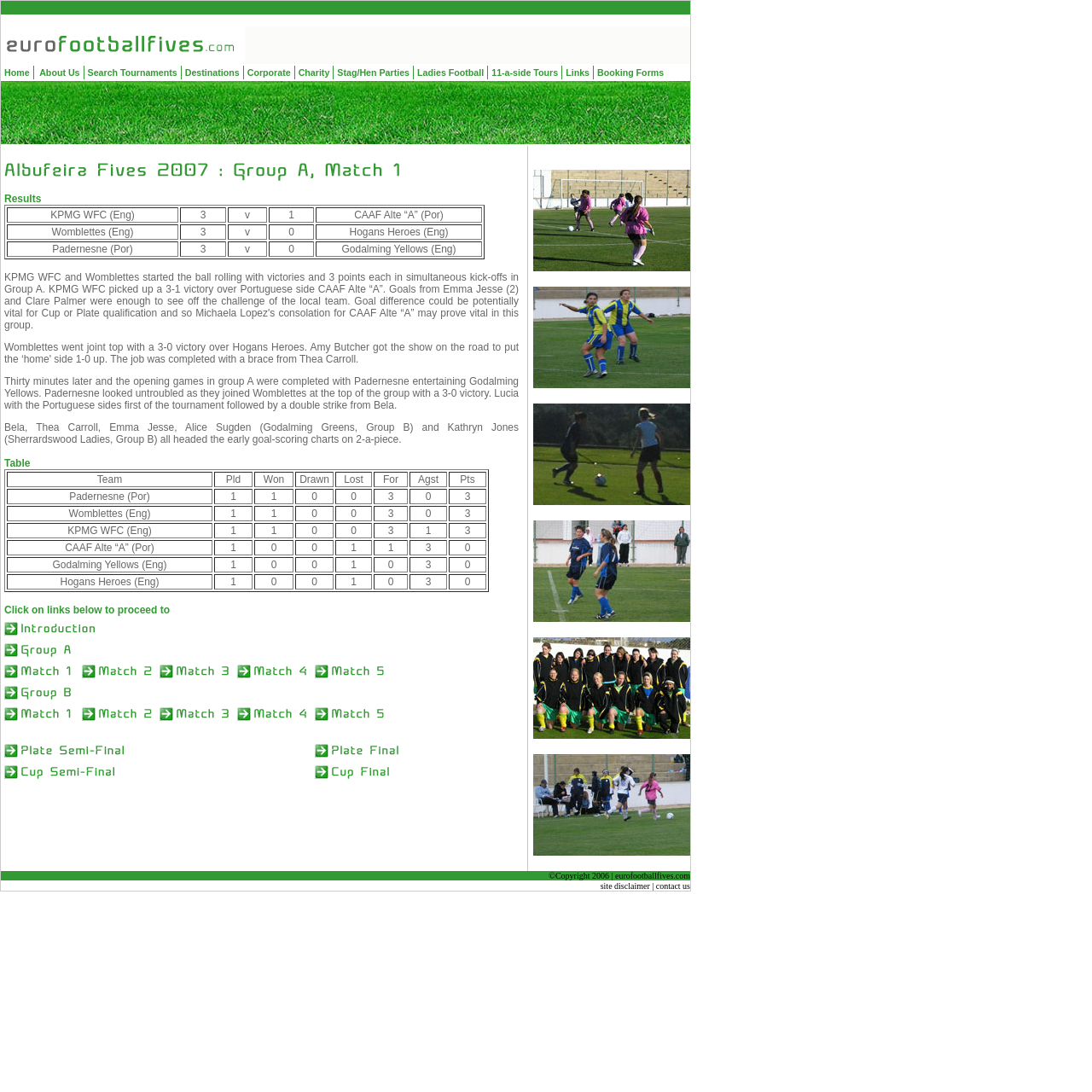Please predict the bounding box coordinates of the element's region where a click is necessary to complete the following instruction: "Click Stag/Hen Parties". The coordinates should be represented by four float numbers between 0 and 1, i.e., [left, top, right, bottom].

[0.307, 0.06, 0.377, 0.073]